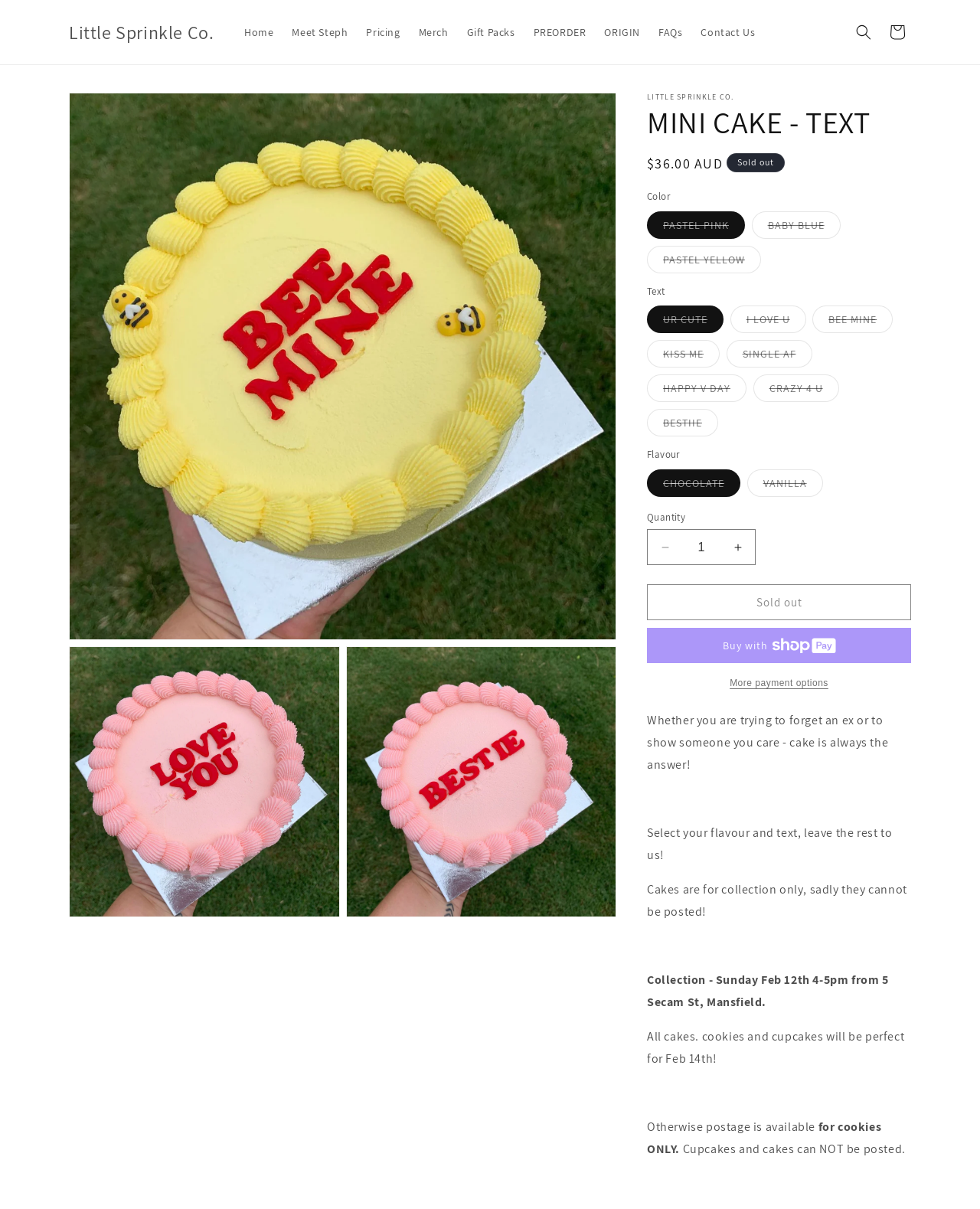What is the collection time for the cakes?
Analyze the screenshot and provide a detailed answer to the question.

The collection time for the cakes can be found in the product information section, where it says 'Collection - Sunday Feb 12th 4-5pm from 5 Secam St, Mansfield'.